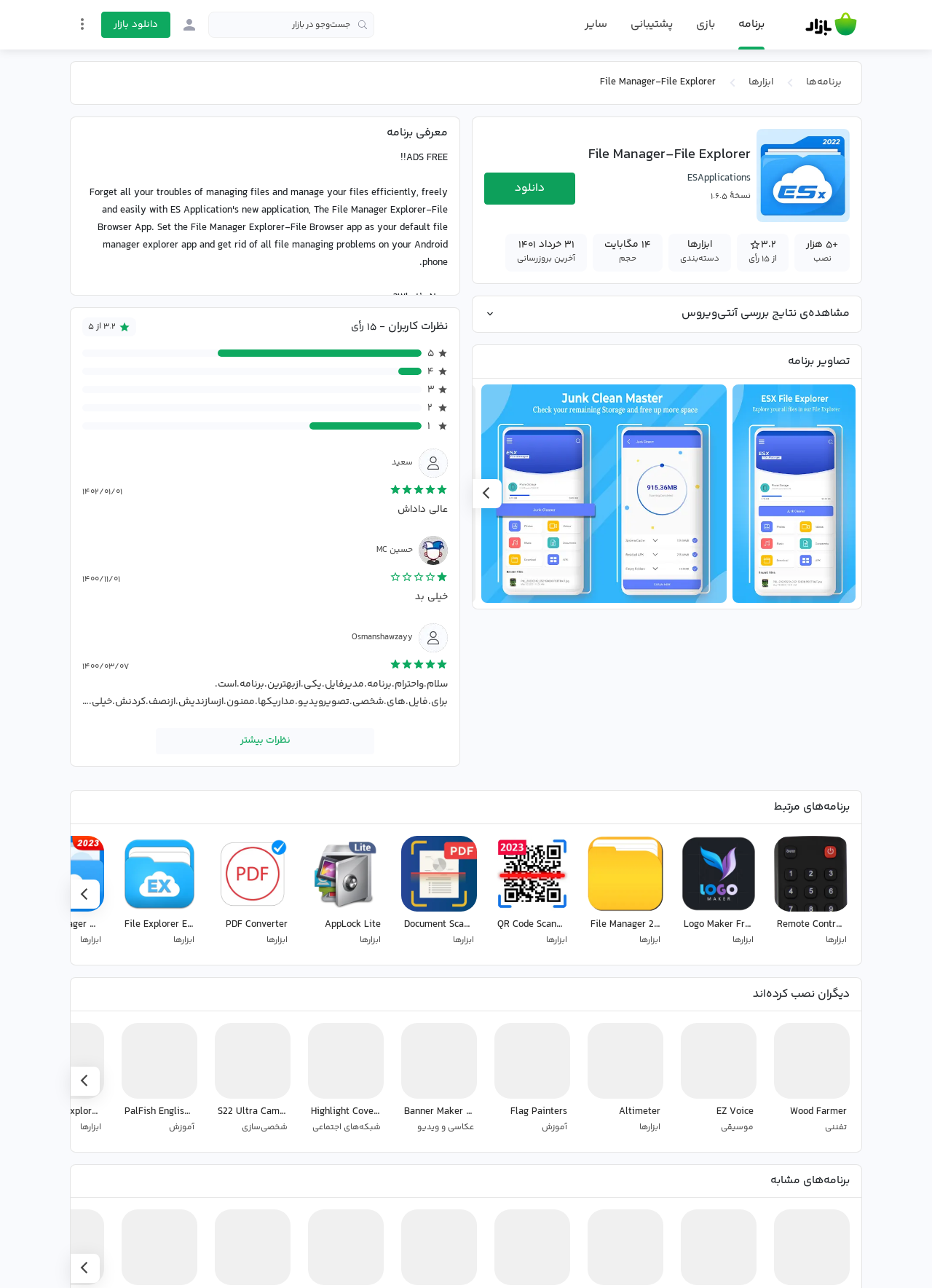Determine the bounding box coordinates of the clickable element necessary to fulfill the instruction: "View program information". Provide the coordinates as four float numbers within the 0 to 1 range, i.e., [left, top, right, bottom].

[0.635, 0.057, 0.777, 0.072]